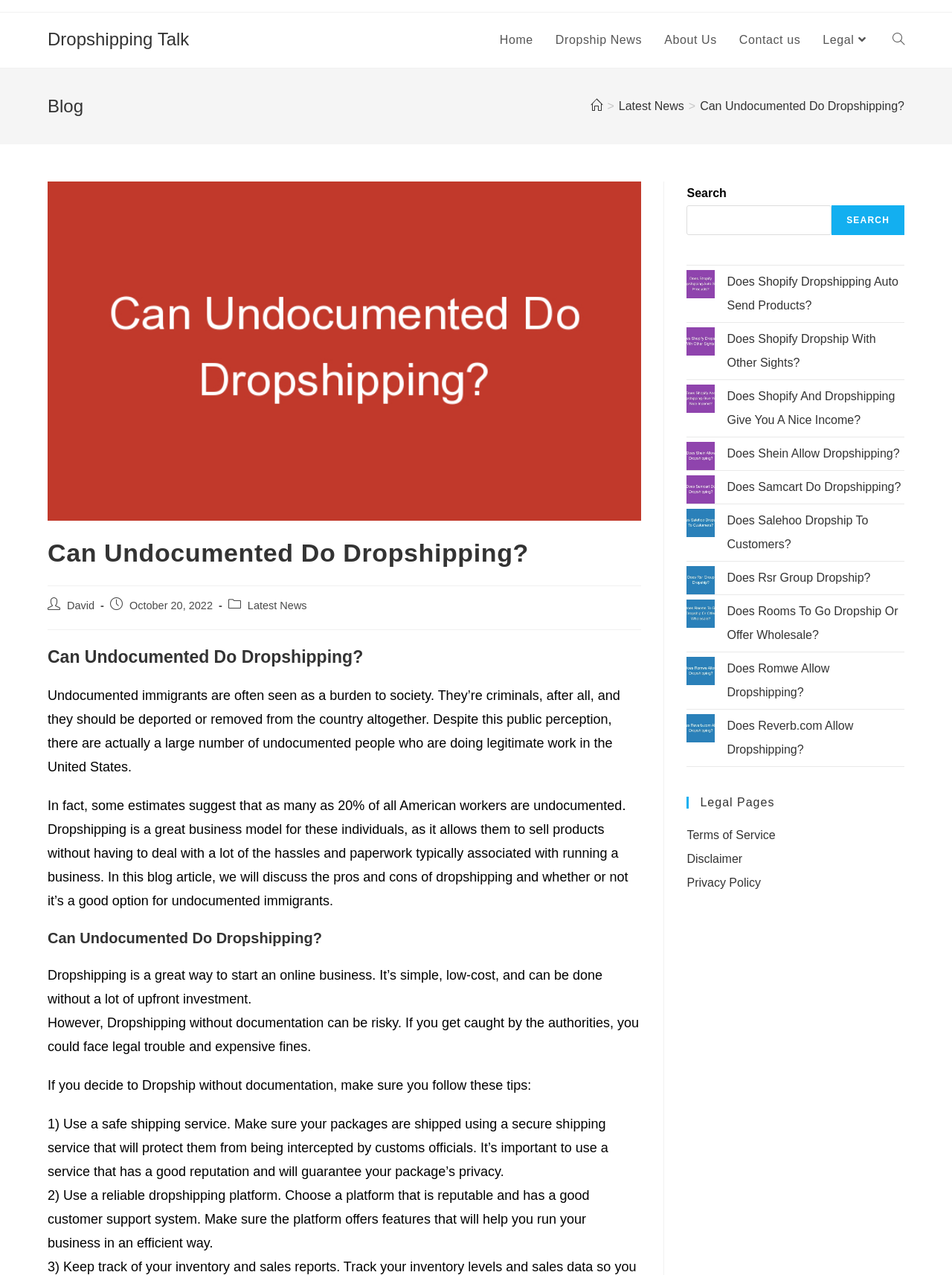Please provide a short answer using a single word or phrase for the question:
What is the topic of the blog post?

Dropshipping for undocumented immigrants